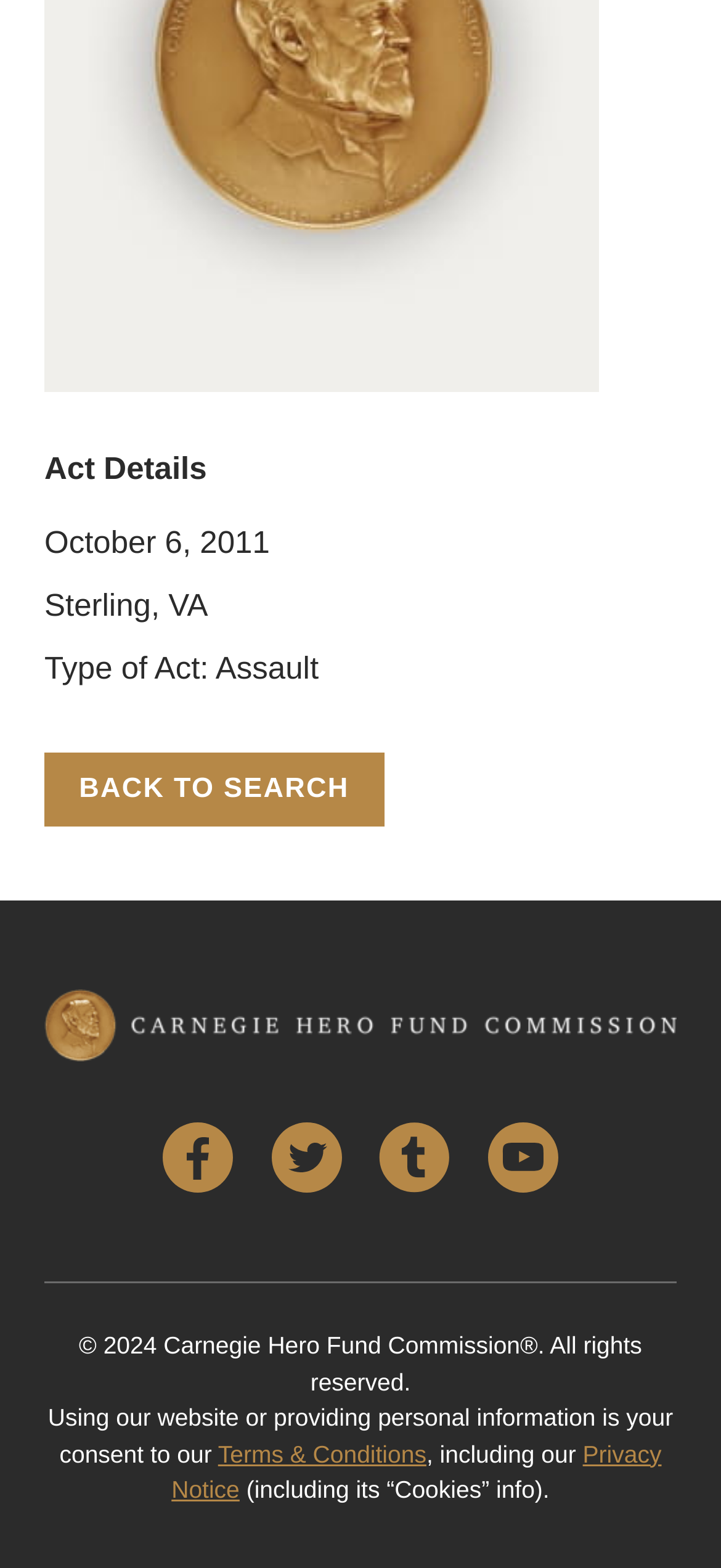Using the element description Tumblr, predict the bounding box coordinates for the UI element. Provide the coordinates in (top-left x, top-left y, bottom-right x, bottom-right y) format with values ranging from 0 to 1.

[0.526, 0.716, 0.624, 0.761]